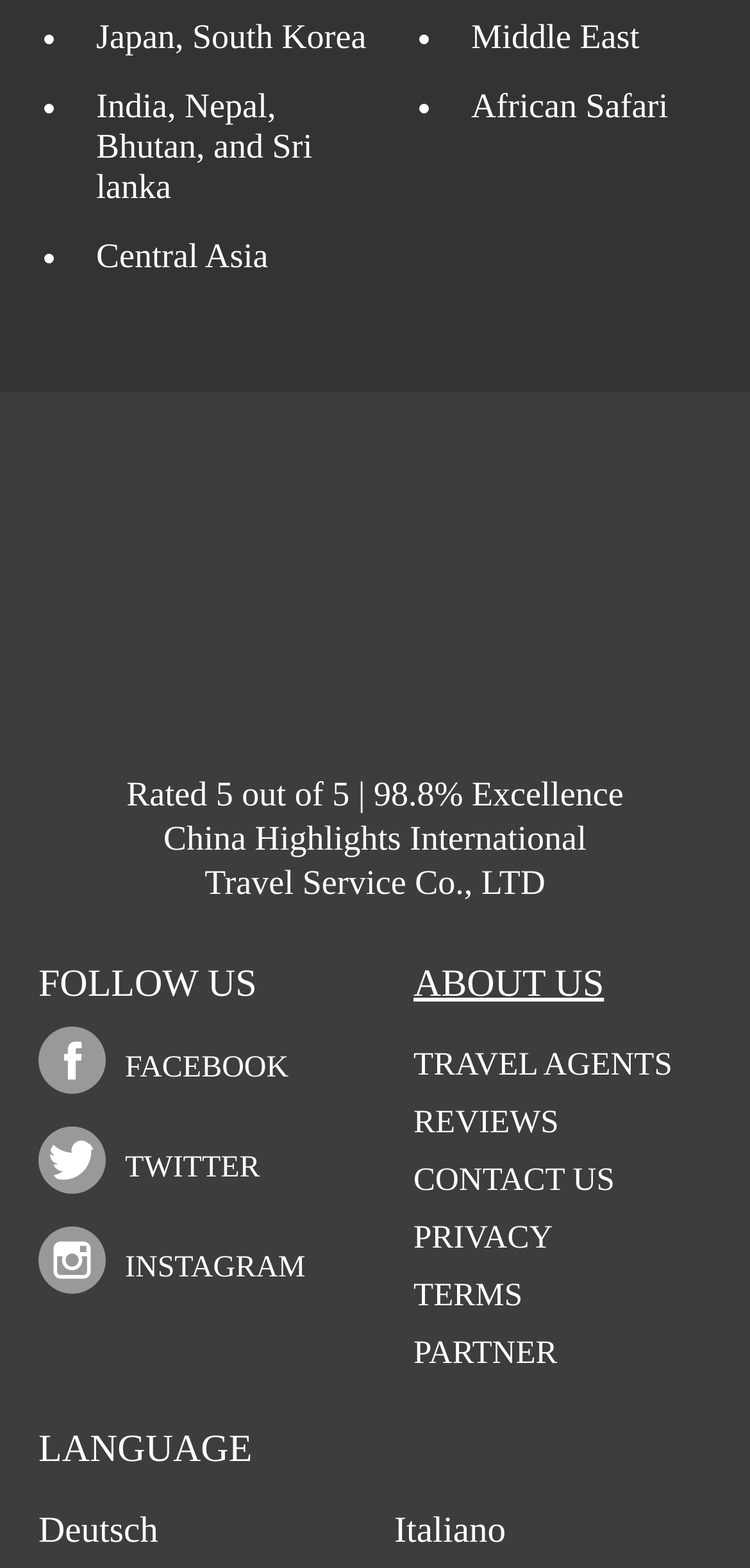Determine the bounding box coordinates of the clickable area required to perform the following instruction: "Switch to Deutsch language". The coordinates should be represented as four float numbers between 0 and 1: [left, top, right, bottom].

[0.051, 0.964, 0.211, 0.989]